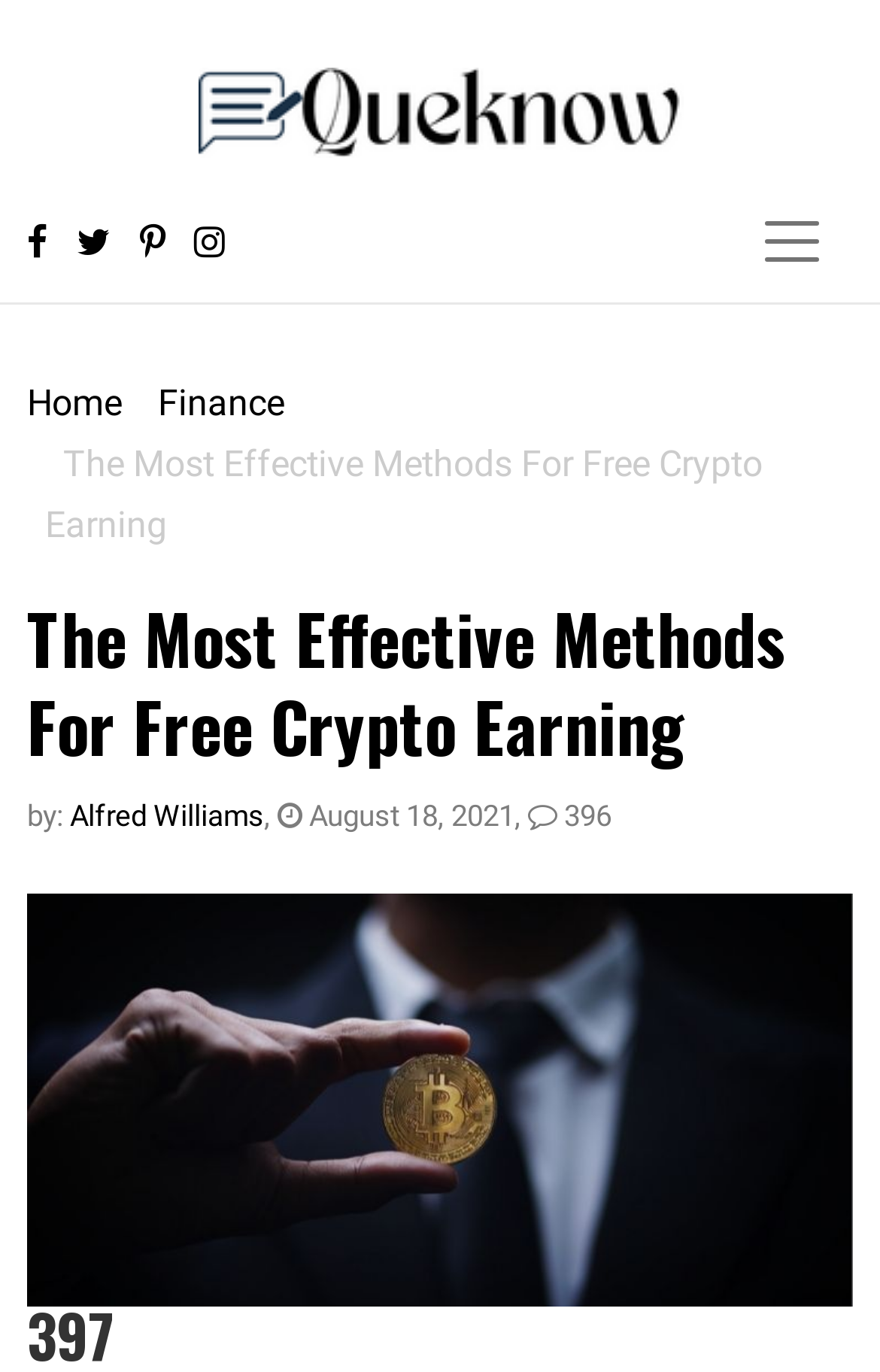Please analyze the image and provide a thorough answer to the question:
Who is the author of the article?

The author of the article is mentioned below the main heading, and it is 'Alfred Williams', which is a link.